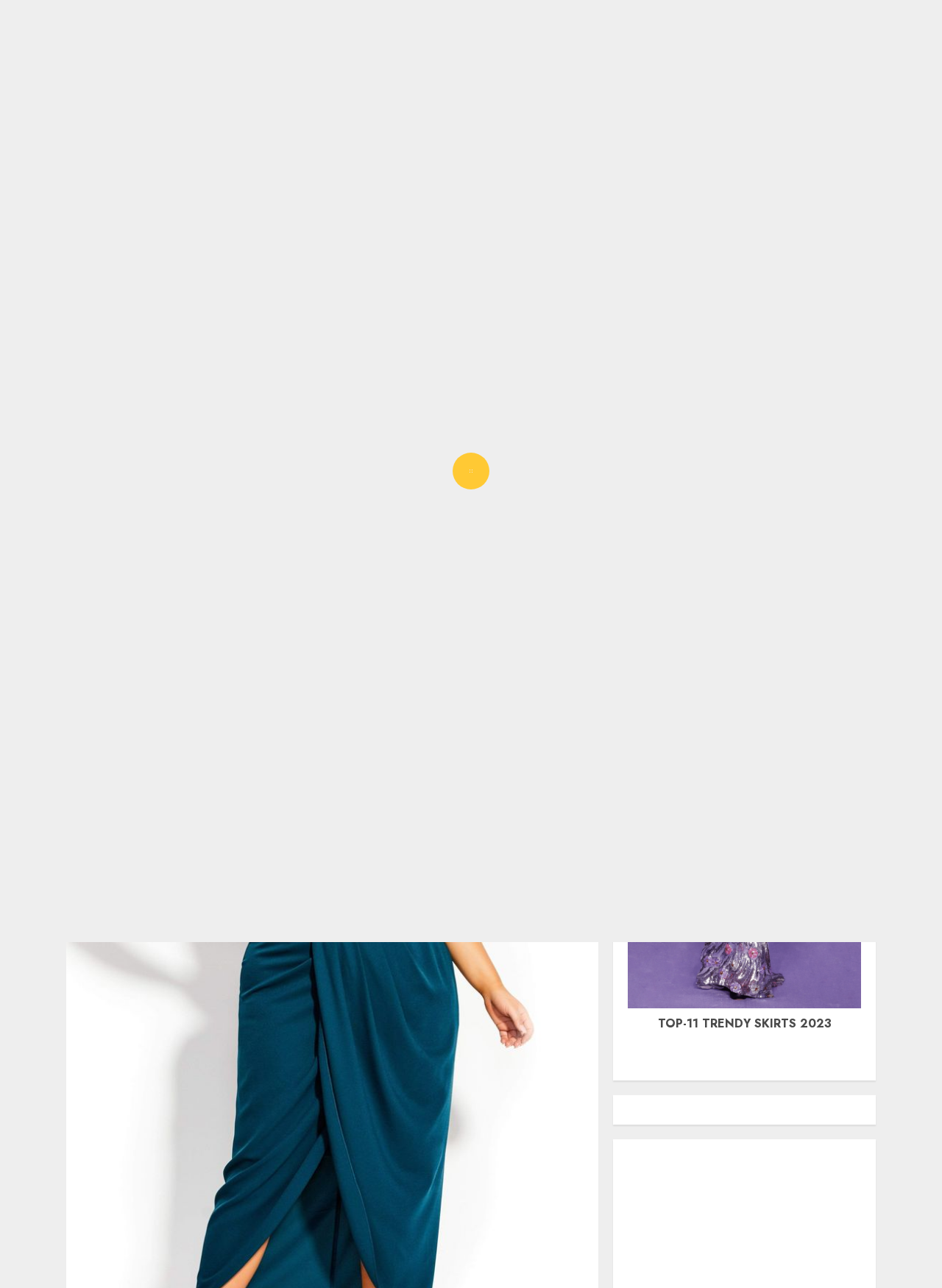Locate the bounding box coordinates of the clickable region necessary to complete the following instruction: "Go to the 'BEST OUTFITS' section". Provide the coordinates in the format of four float numbers between 0 and 1, i.e., [left, top, right, bottom].

[0.117, 0.313, 0.189, 0.323]